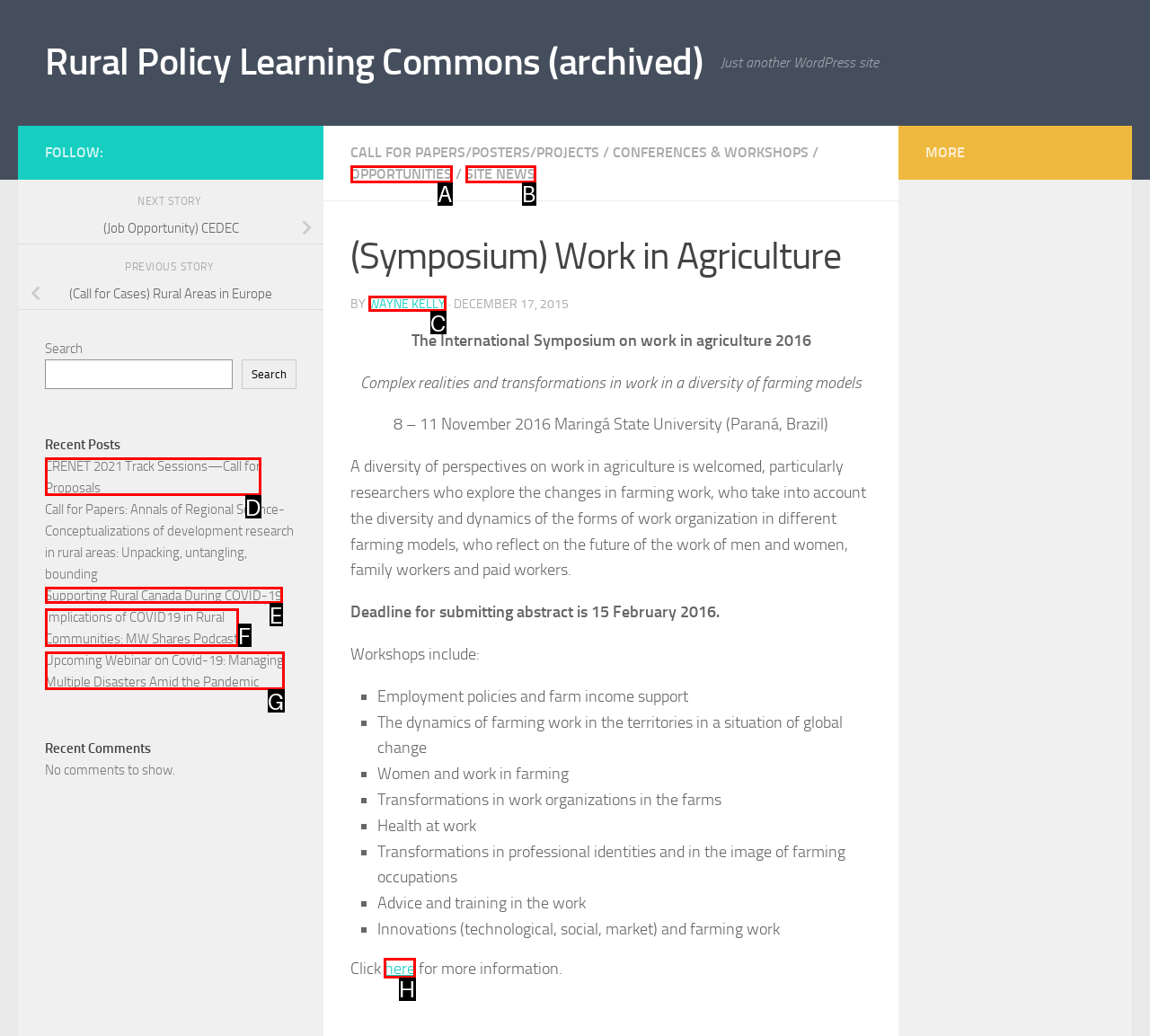Determine the HTML element to be clicked to complete the task: Get a free quote. Answer by giving the letter of the selected option.

None